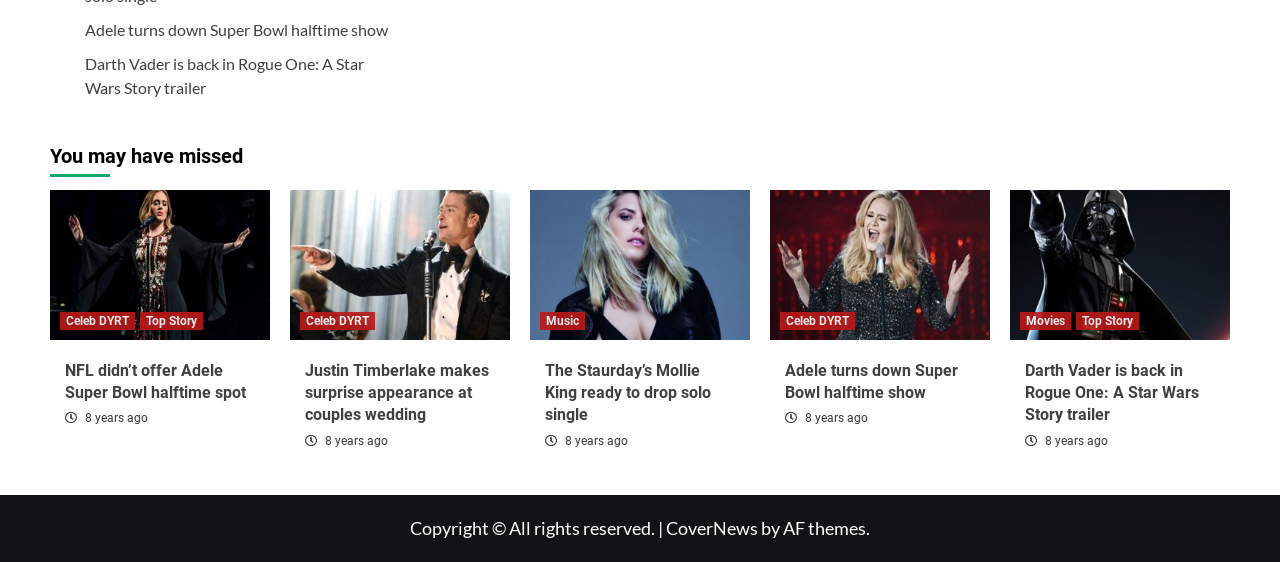What is the copyright information at the bottom of the webpage?
Based on the screenshot, provide your answer in one word or phrase.

Copyright © All rights reserved.